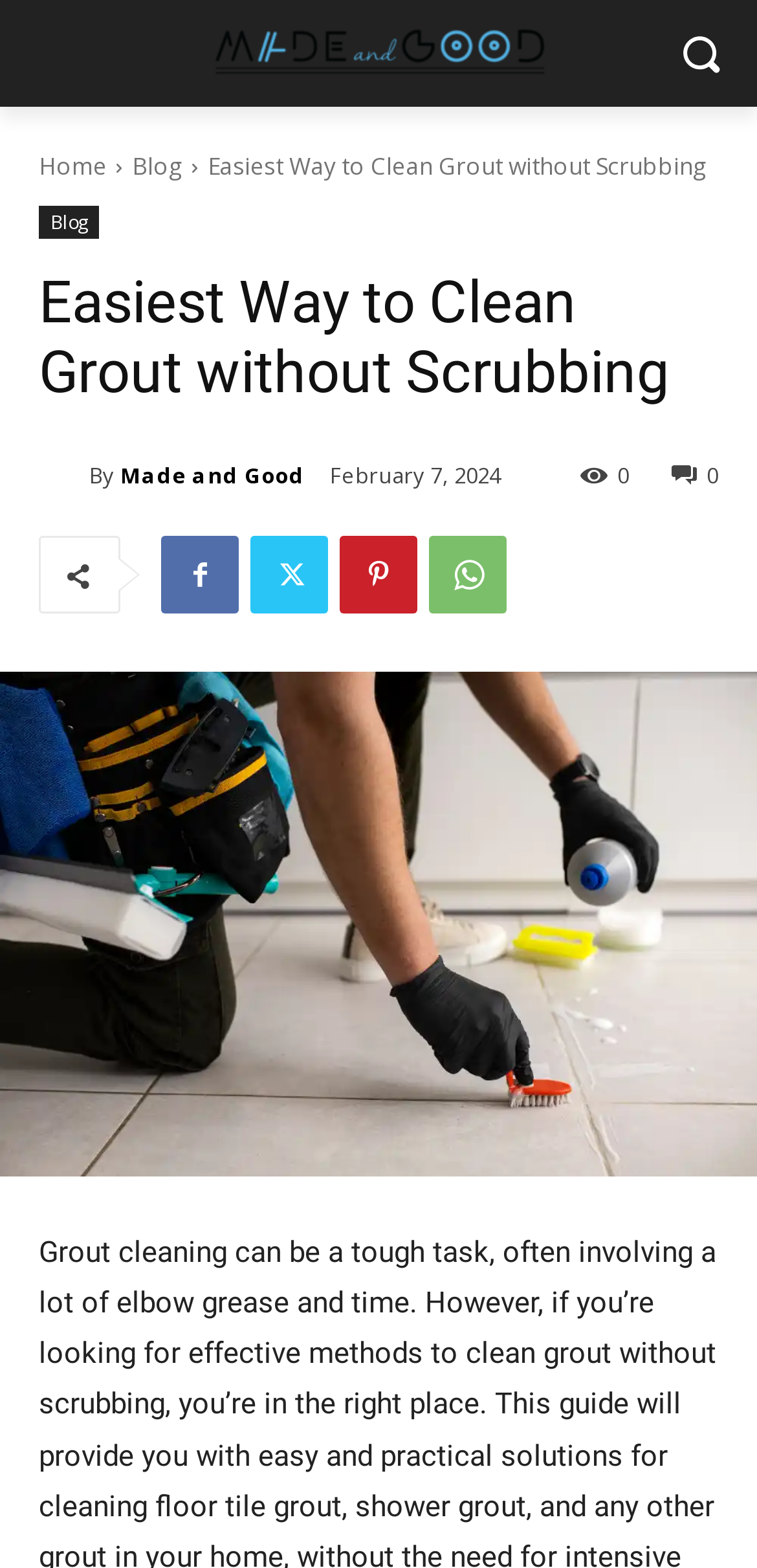Pinpoint the bounding box coordinates for the area that should be clicked to perform the following instruction: "check the date of the post".

[0.436, 0.294, 0.662, 0.312]